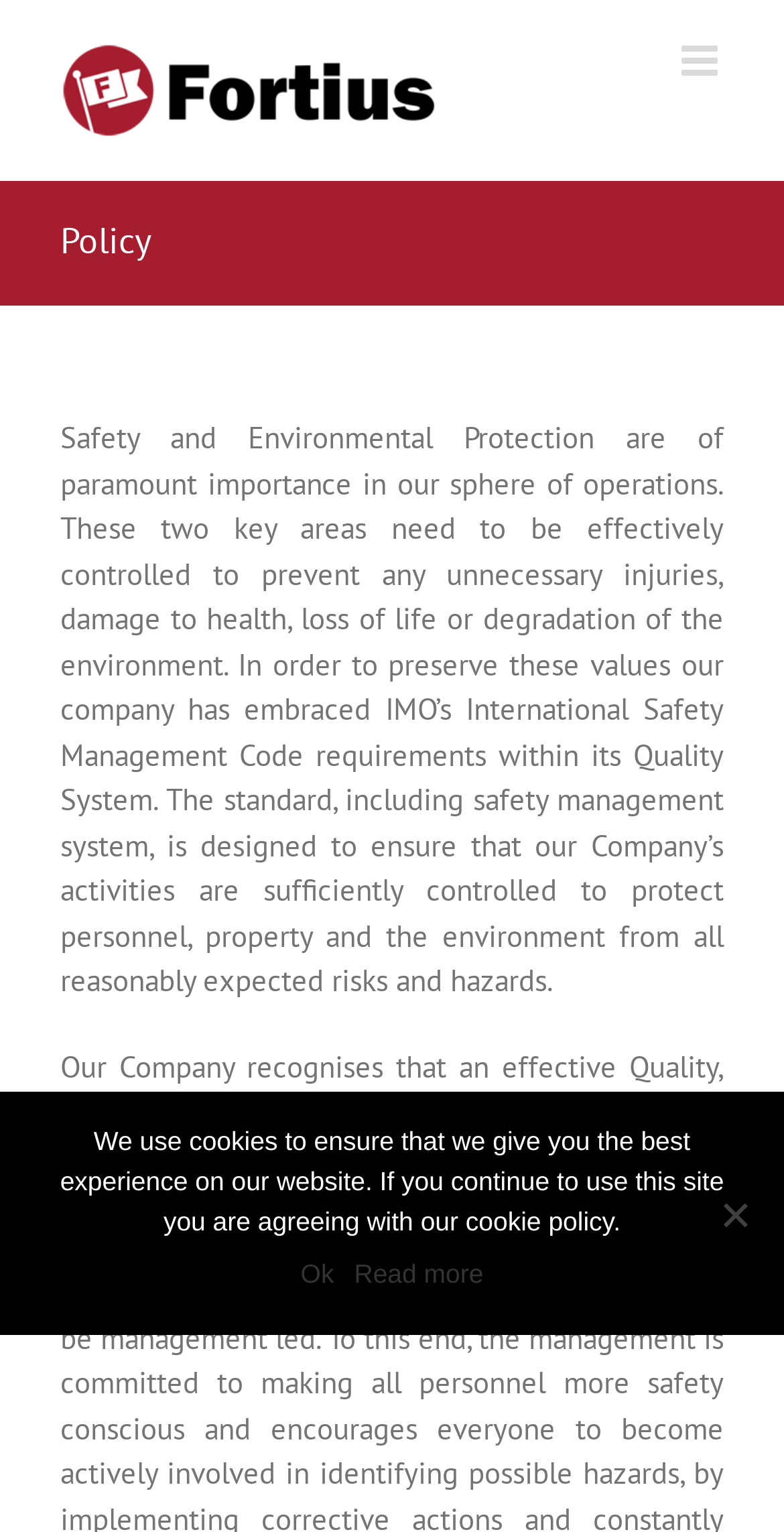Using the provided element description "aria-label="Toggle mobile menu"", determine the bounding box coordinates of the UI element.

[0.869, 0.026, 0.923, 0.054]